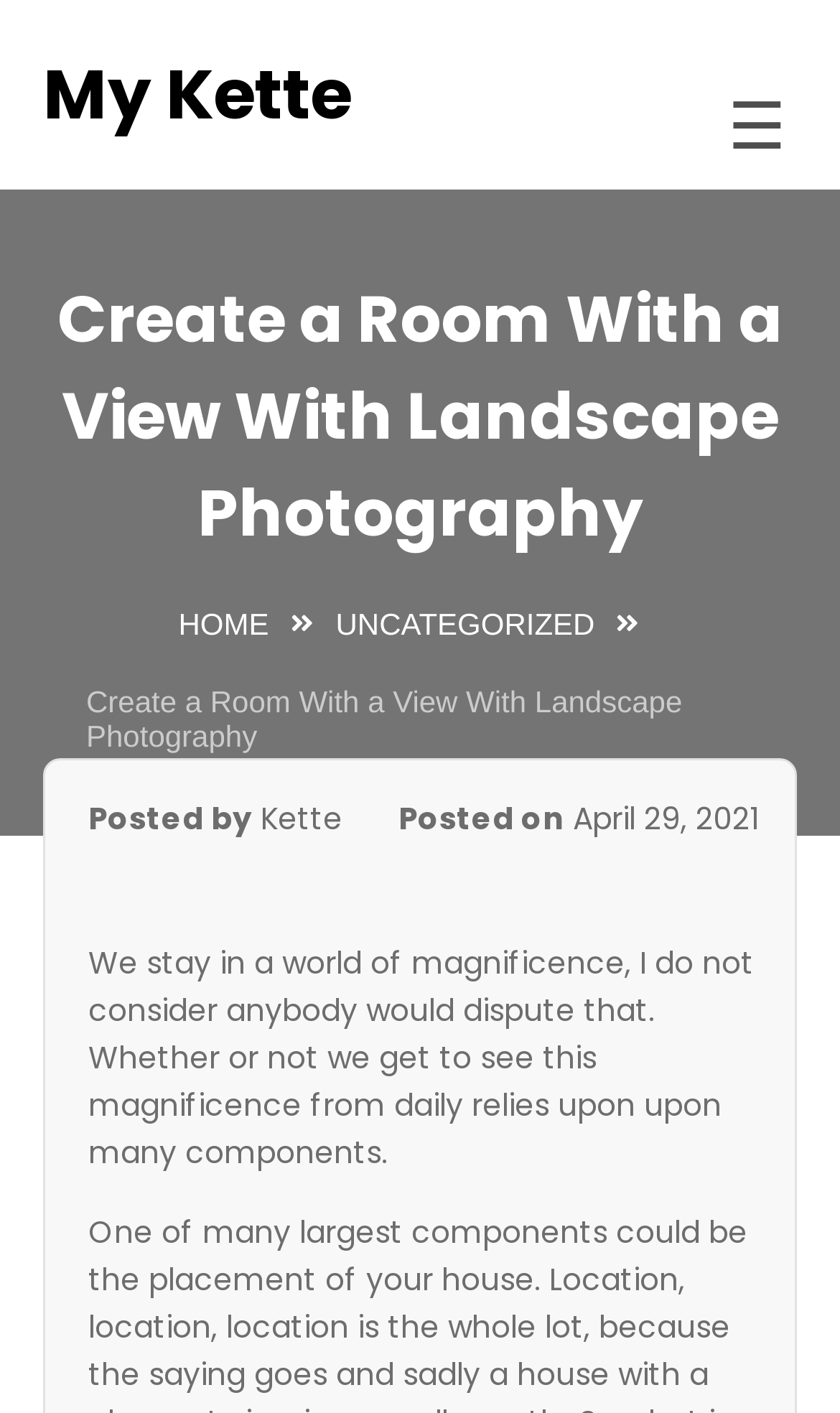Could you specify the bounding box coordinates for the clickable section to complete the following instruction: "Read the article posted by 'Kette'"?

[0.31, 0.564, 0.408, 0.596]